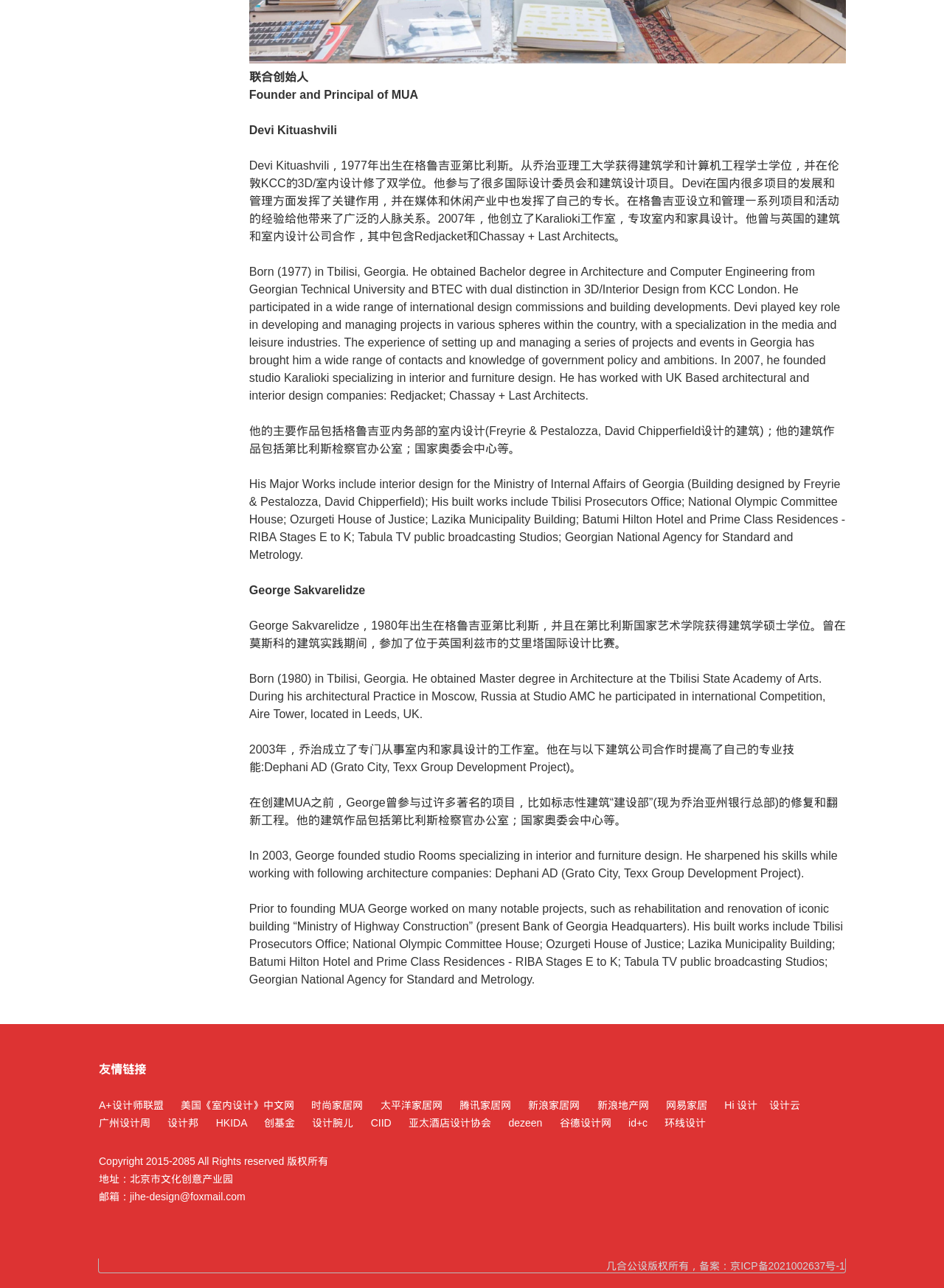Respond with a single word or phrase to the following question:
What is the name of the university where George Sakvarelidze obtained his Master's degree?

Tbilisi State Academy of Arts